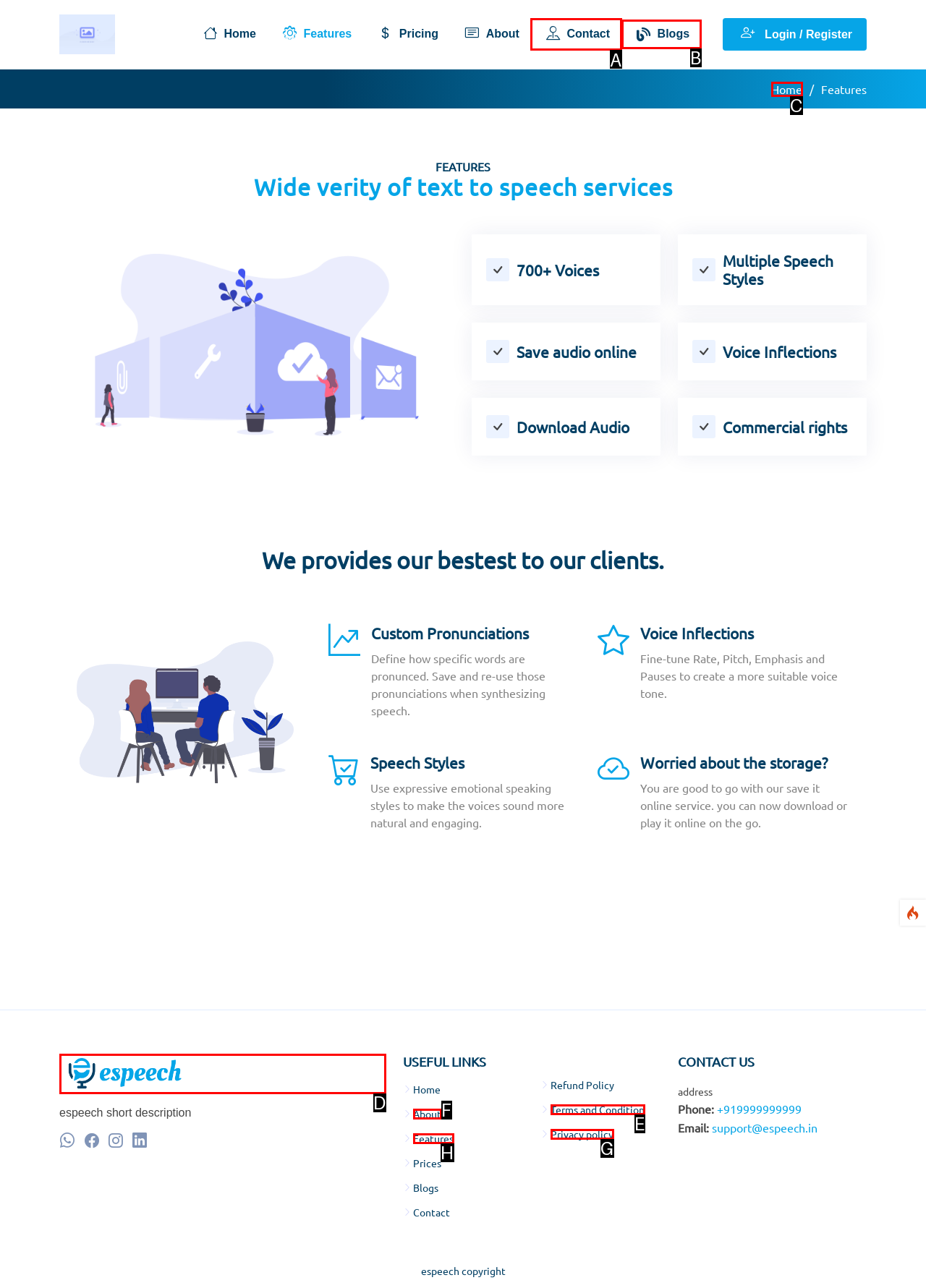Determine the option that best fits the description: Blogs
Reply with the letter of the correct option directly.

B